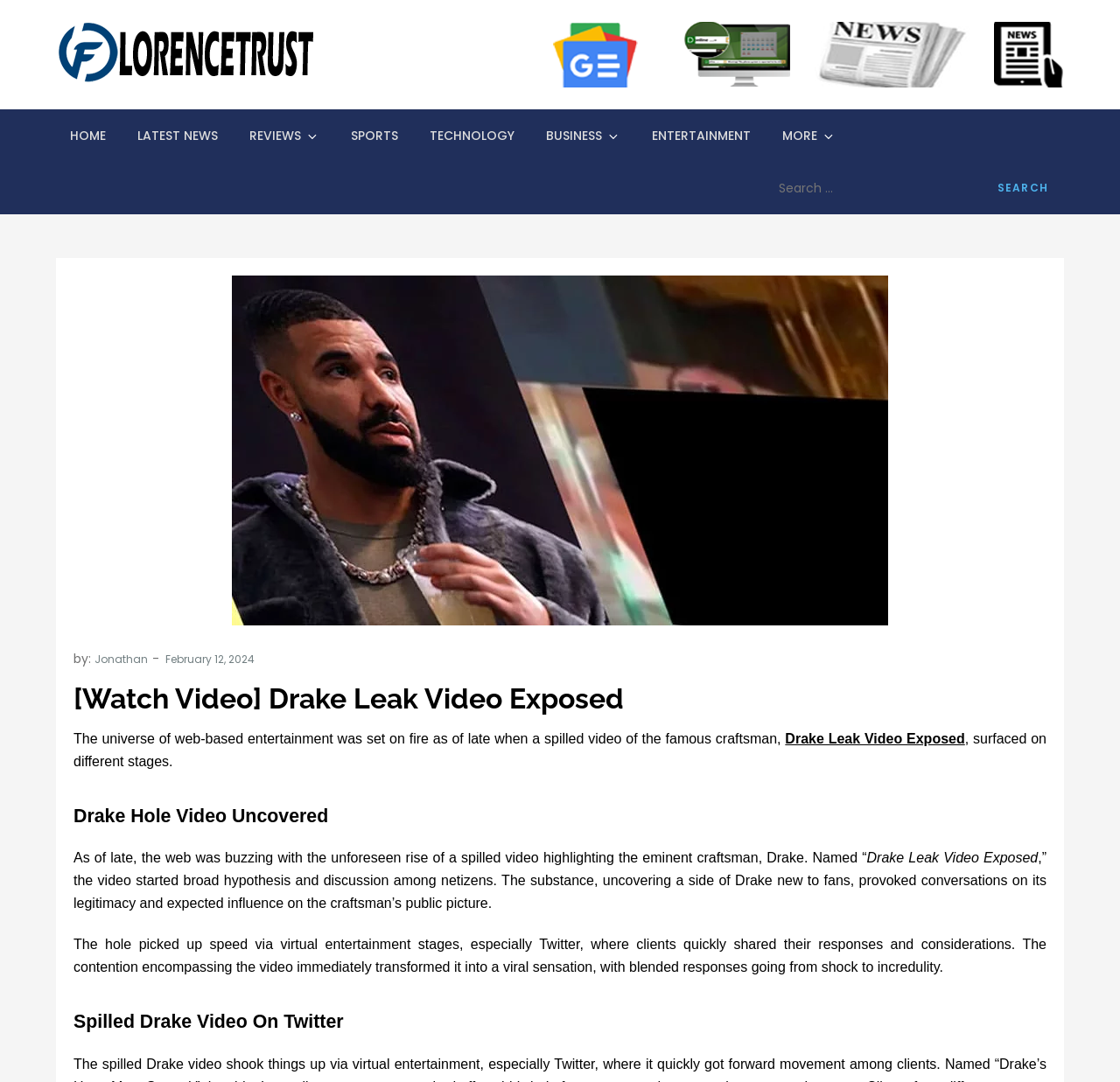Explain the webpage in detail.

The webpage appears to be a news article or blog post about a leaked video of the famous artist Drake. At the top of the page, there is a header section with a favicon and a title "florencetrust – Random News & Online Website Reviews". Below this, there is a horizontal navigation menu with links to different sections of the website, including "HOME", "LATEST NEWS", "REVIEWS", "SPORTS", "TECHNOLOGY", "BUSINESS", "ENTERTAINMENT", and "MORE".

To the right of the navigation menu, there is a search bar with a search button. Below the search bar, there is a large image related to the news article, with a title "[Watch Video] Drake Leak Video Exposed". The article's author, "Jonathan", and the date "February 12, 2024" are mentioned below the image.

The main content of the article is divided into several sections, each with a heading. The first section summarizes the leaked video, stating that it has caused a stir in the online entertainment world. The second section has a heading "Drake Hole Video Uncovered" and provides more details about the video and its impact on social media. The third section has a heading "Spilled Drake Video On Twitter" and discusses the reactions of Twitter users to the leaked video.

Throughout the article, there are several static text elements that provide additional information and context. There are no other images on the page besides the favicon, the header advertisement, and the large image related to the news article.